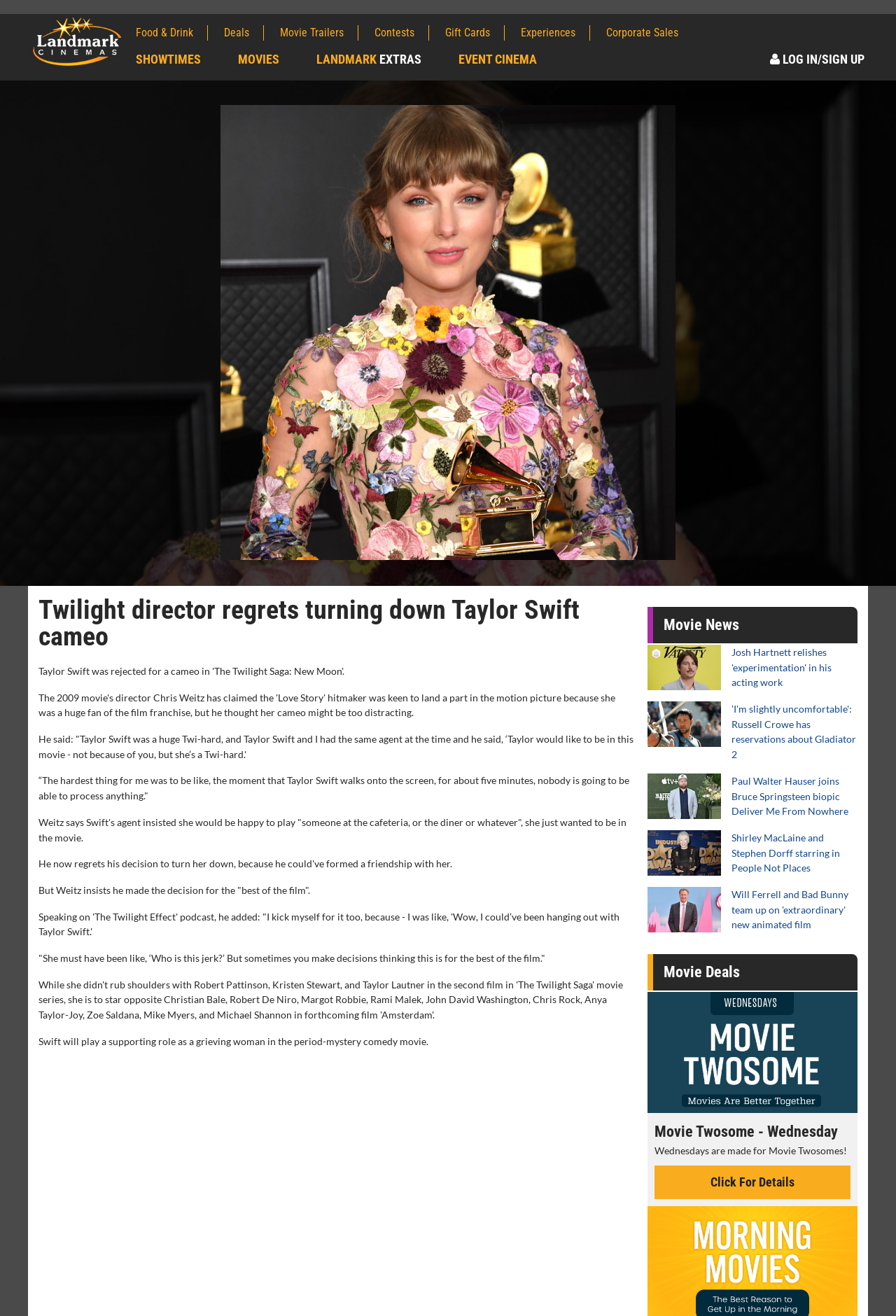Provide an in-depth description of the elements and layout of the webpage.

The webpage is about movie news, specifically an article about Chris Weitz, the director of "The Twilight Saga: New Moon", regretting his decision to reject Taylor Swift's request for a cameo in the 2009 movie. 

At the top left of the page, there is the Landmark Cinemas logo. Below it, there are several links to different sections of the website, including "Food & Drink", "Deals", "Movie Trailers", "Contests", "Gift Cards", "Experiences", "Corporate Sales", "SHOWTIMES", "MOVIES", "LANDMARK EXTRAS", and "EVENT CINEMA". On the top right, there is a link to "LOG IN/SIGN UP".

The main article is located in the middle of the page, with a heading that reads "Twilight director regrets turning down Taylor Swift cameo". Below the heading, there is an image related to the article. The article itself is divided into several paragraphs, with quotes from Chris Weitz about his decision to reject Taylor Swift's request. 

To the right of the article, there are several links to other movie news articles, each with a heading and a related image. These articles include news about Josh Hartnett, Russell Crowe, Paul Walter Hauser, Shirley MacLaine, and Will Ferrell. 

Below these links, there is a section titled "Movie Deals", with a link to more information. Further down, there is a section promoting "Movie Twosome - Wednesday", with an image and a link to click for details.